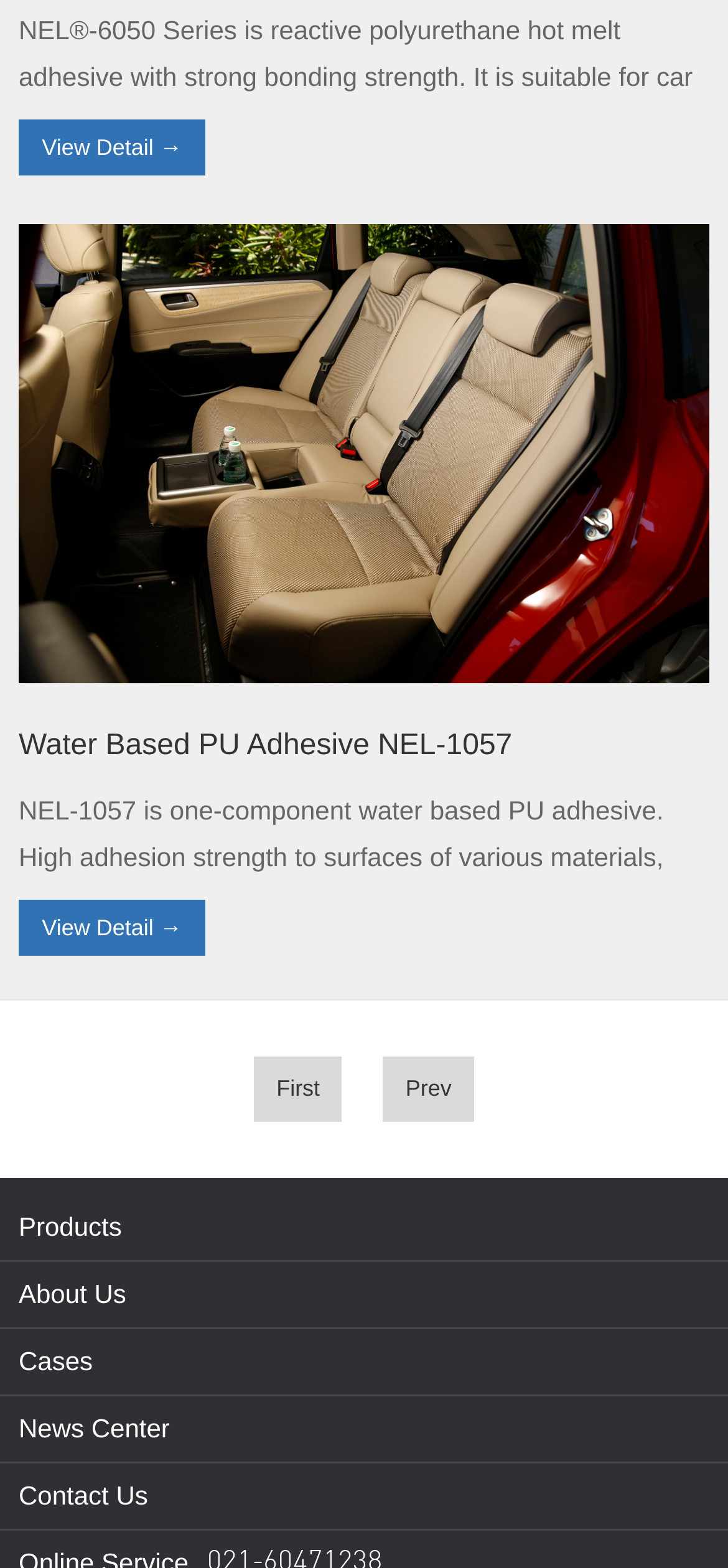Please find the bounding box coordinates of the section that needs to be clicked to achieve this instruction: "Learn about the company".

[0.026, 0.804, 0.974, 0.846]